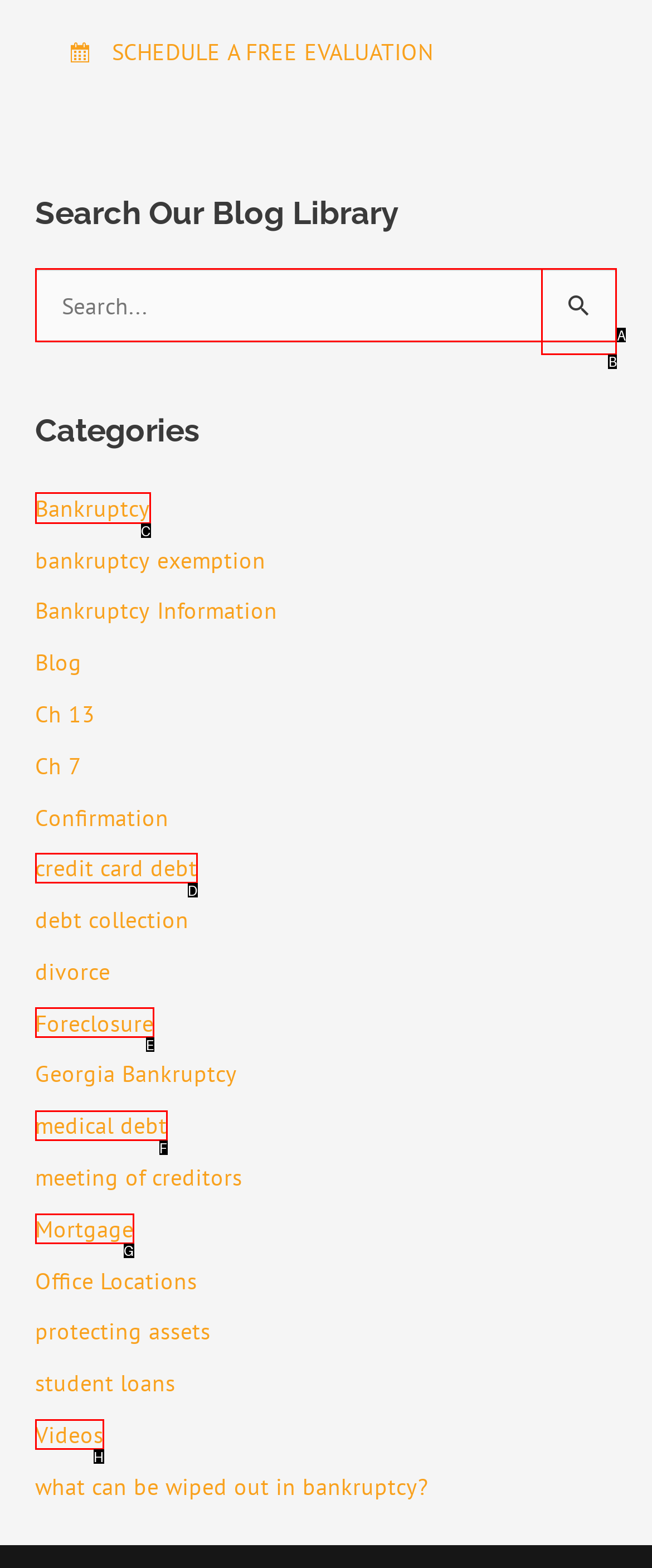Indicate which lettered UI element to click to fulfill the following task: Click the HOME link
Provide the letter of the correct option.

None